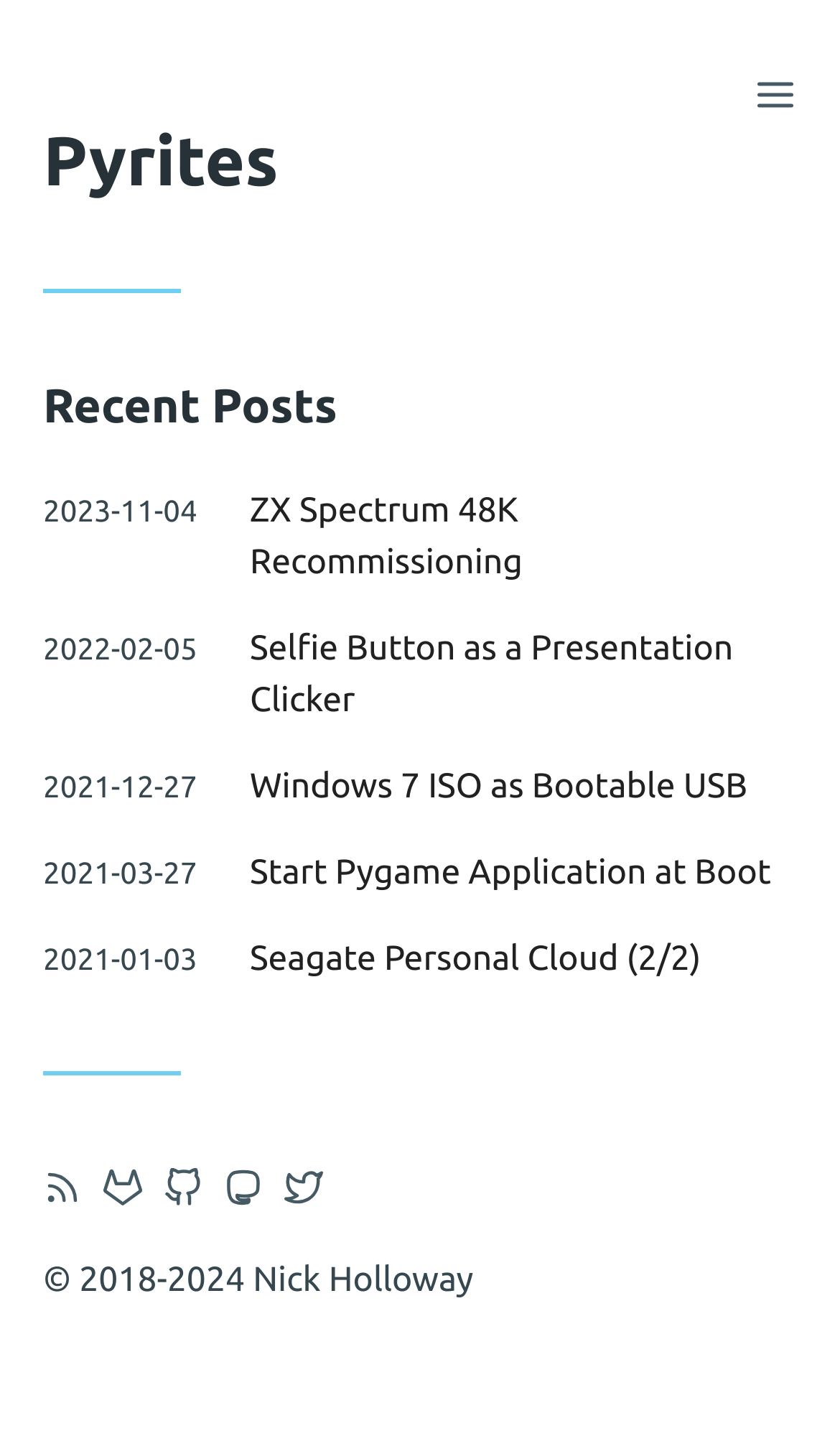Give a one-word or one-phrase response to the question:
What is the date of the oldest post?

2021-01-03